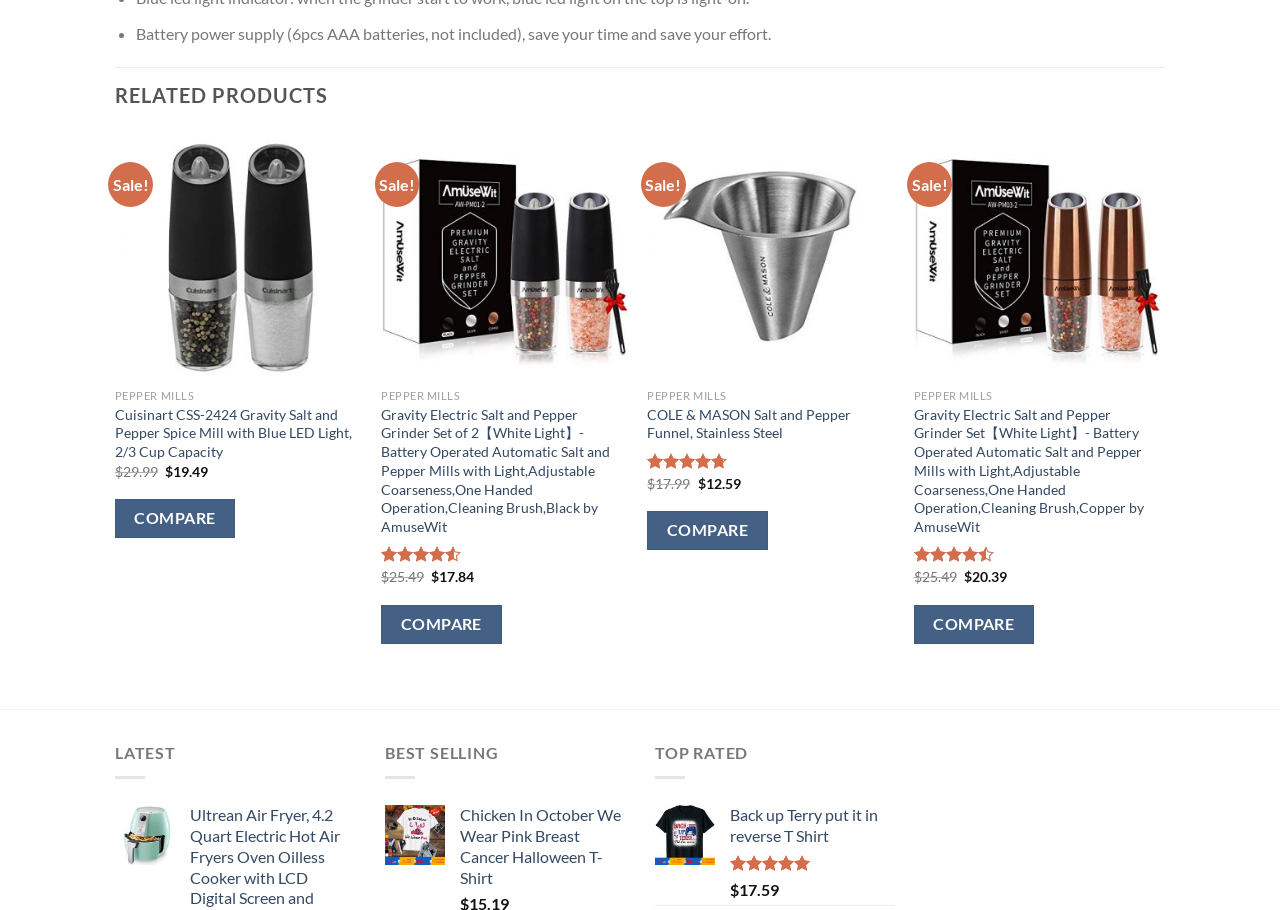What is the price of the 'Cuisinart CSS-2424 Gravity Salt and Pepper Spice Mill'?
Answer with a single word or phrase by referring to the visual content.

$19.49